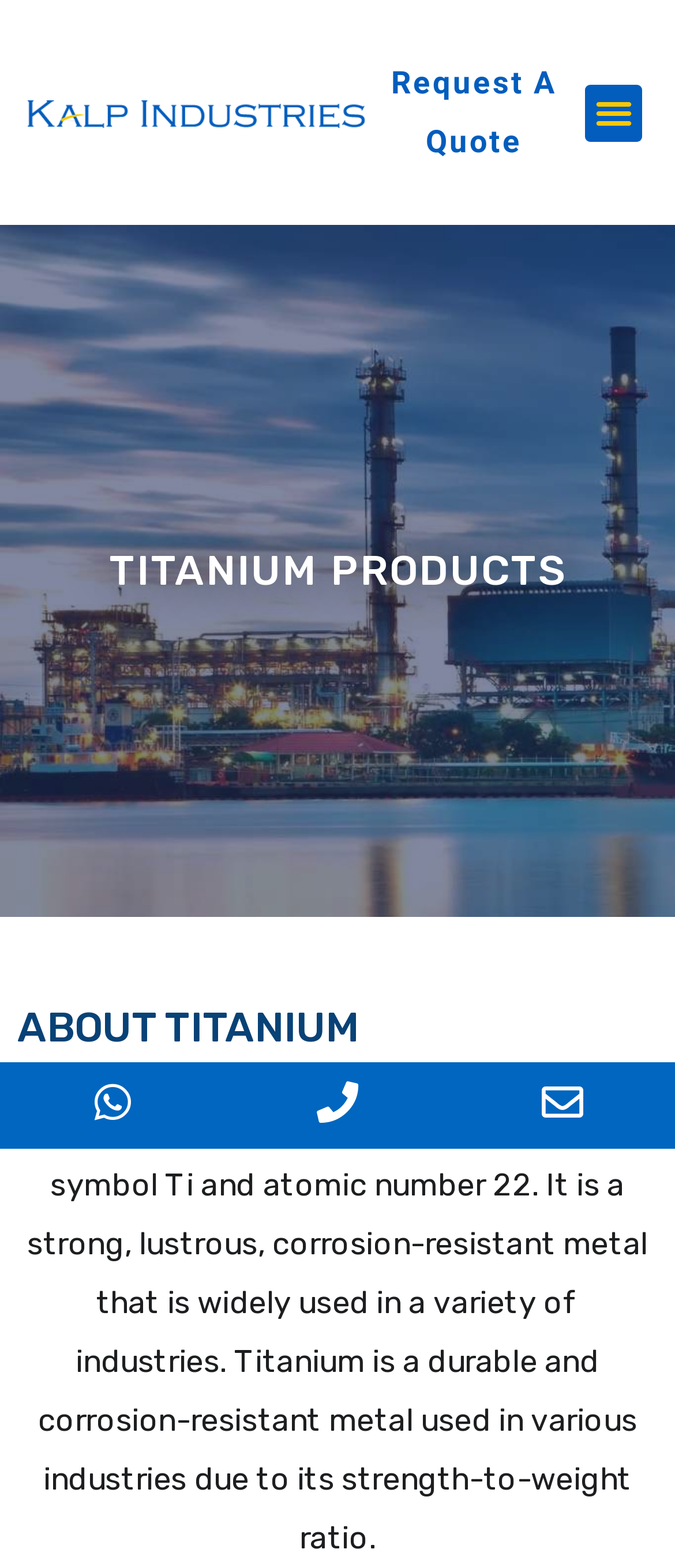What is the purpose of the button on the top right?
Based on the image content, provide your answer in one word or a short phrase.

Request A Quote